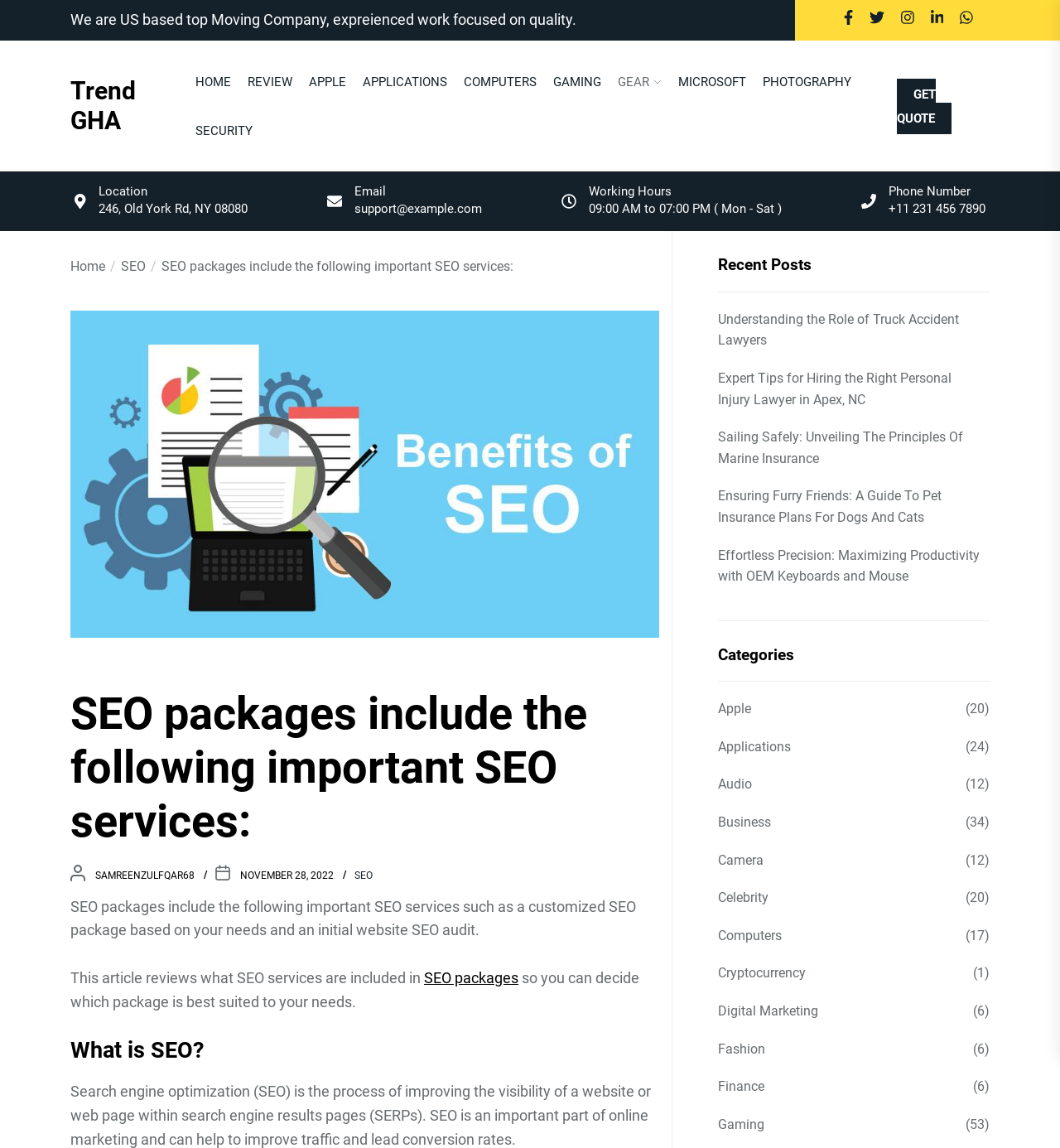Could you indicate the bounding box coordinates of the region to click in order to complete this instruction: "Click on the 'HOME' link".

[0.185, 0.066, 0.218, 0.077]